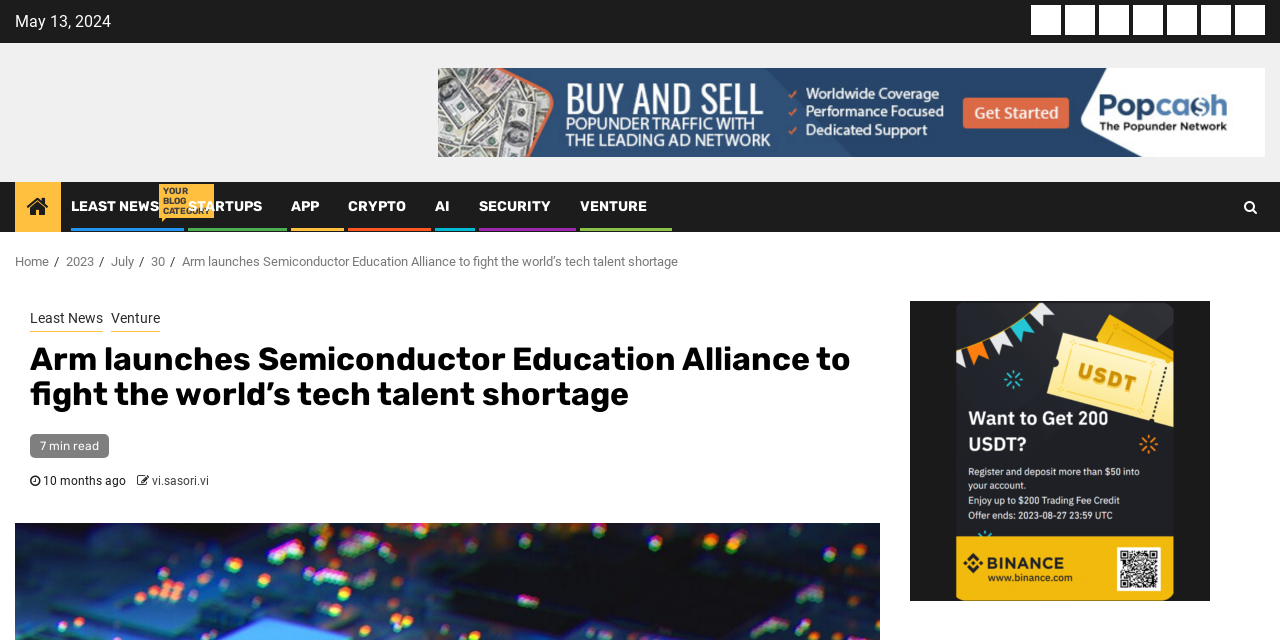Determine the bounding box coordinates of the region to click in order to accomplish the following instruction: "Click on the 'Least News' link". Provide the coordinates as four float numbers between 0 and 1, specifically [left, top, right, bottom].

[0.805, 0.008, 0.829, 0.055]